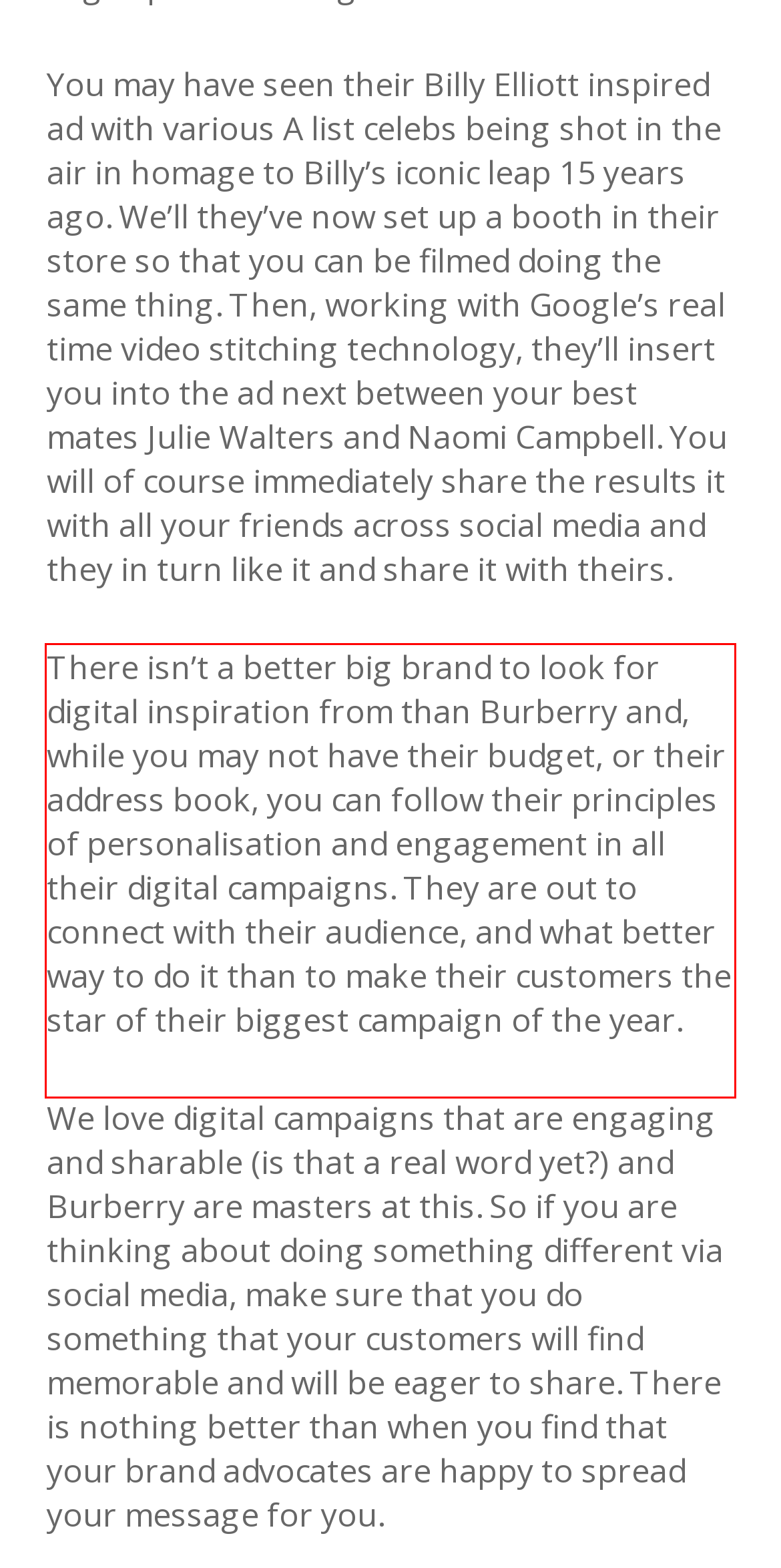You have a screenshot with a red rectangle around a UI element. Recognize and extract the text within this red bounding box using OCR.

There isn’t a better big brand to look for digital inspiration from than Burberry and, while you may not have their budget, or their address book, you can follow their principles of personalisation and engagement in all their digital campaigns. They are out to connect with their audience, and what better way to do it than to make their customers the star of their biggest campaign of the year.